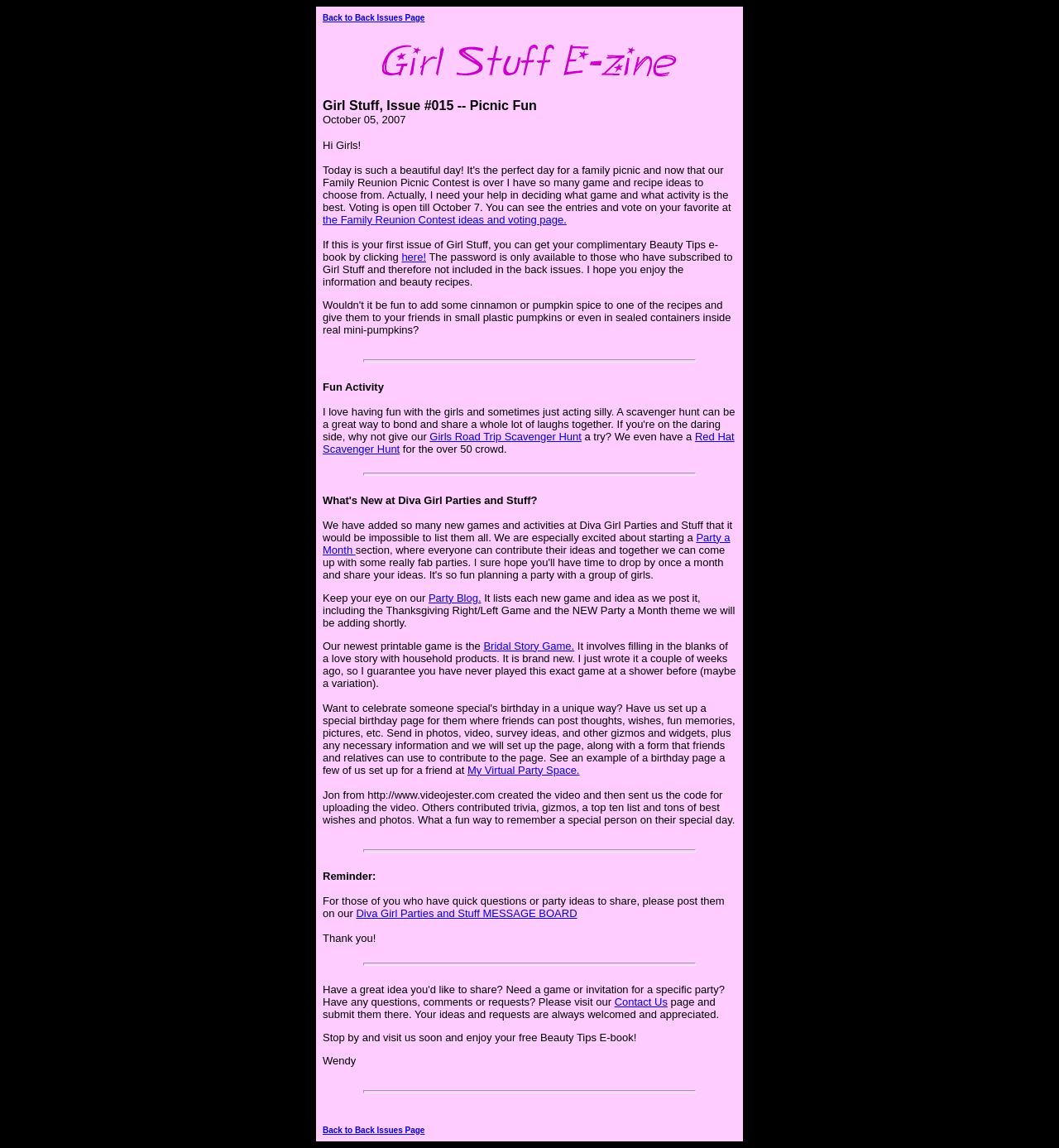What is the purpose of the 'Party a Month' section?
Can you provide an in-depth and detailed response to the question?

The 'Party a Month' section is a new feature on the 'Diva Girl Parties and Stuff' website, where users can contribute their party ideas and together come up with some really fabulous parties, as mentioned in the webpage content.